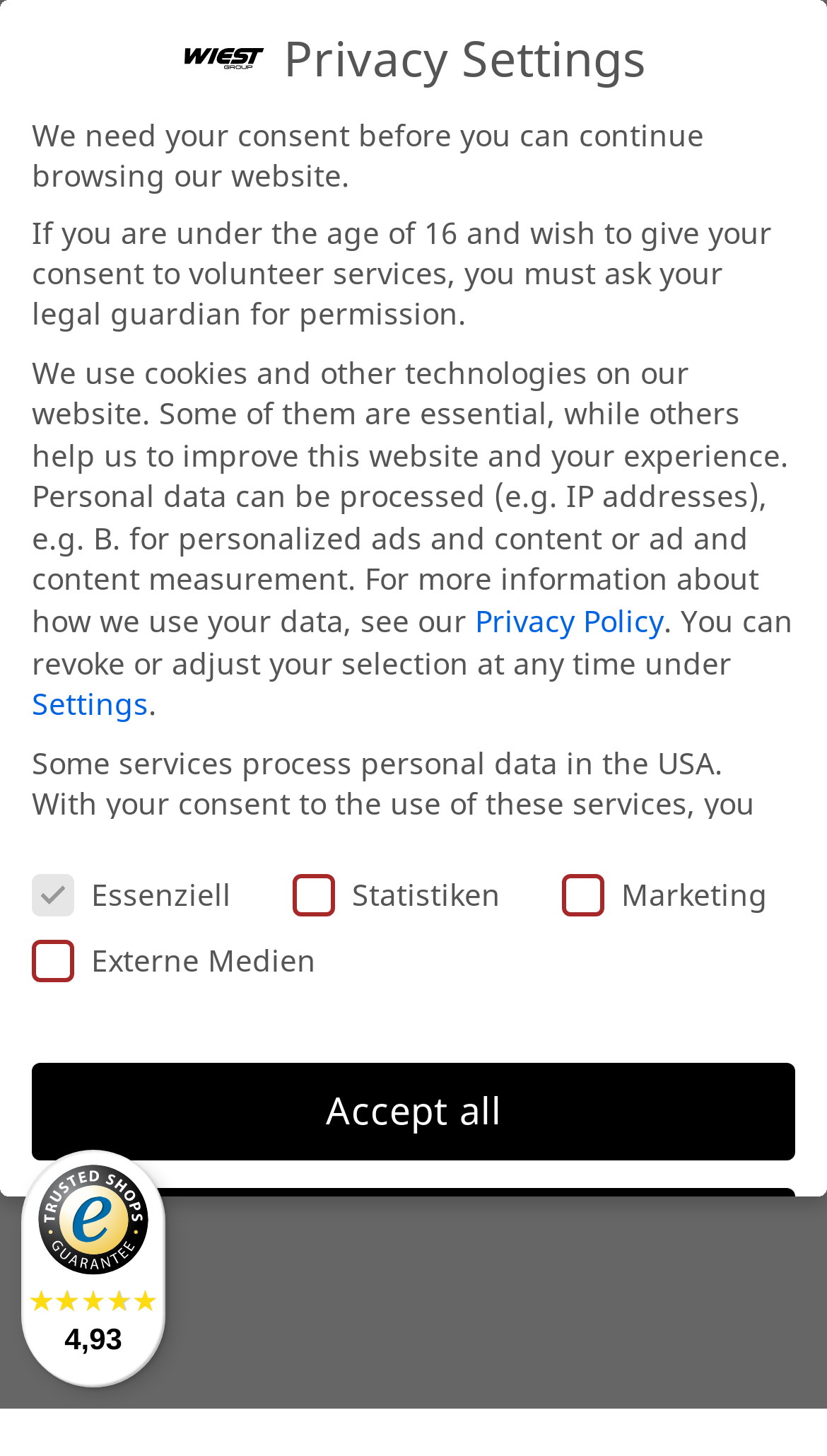Kindly determine the bounding box coordinates for the clickable area to achieve the given instruction: "Open main menu".

[0.848, 0.141, 0.949, 0.198]